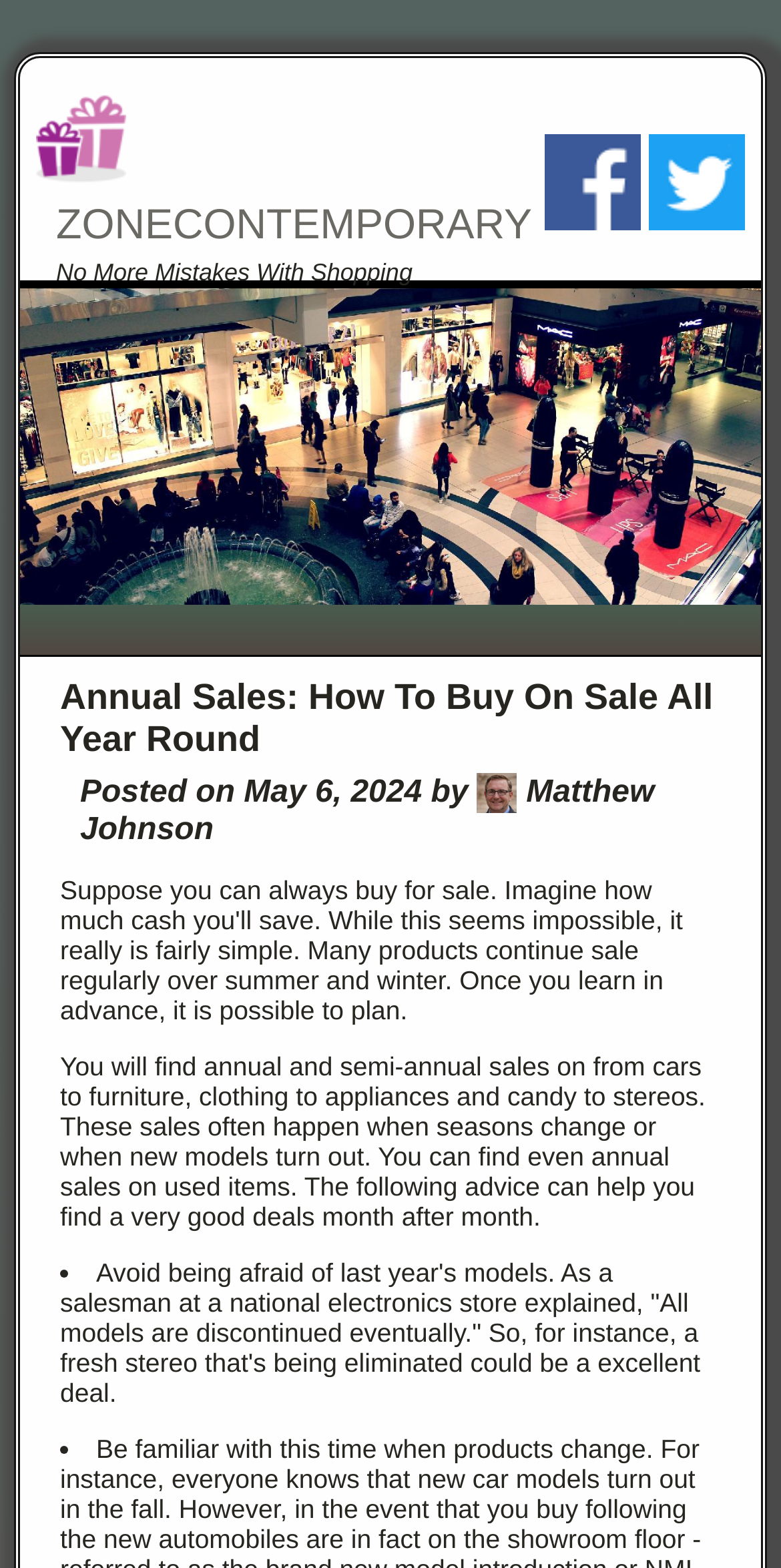Given the element description ZONECONTEMPORARY, specify the bounding box coordinates of the corresponding UI element in the format (top-left x, top-left y, bottom-right x, bottom-right y). All values must be between 0 and 1.

[0.072, 0.129, 0.681, 0.158]